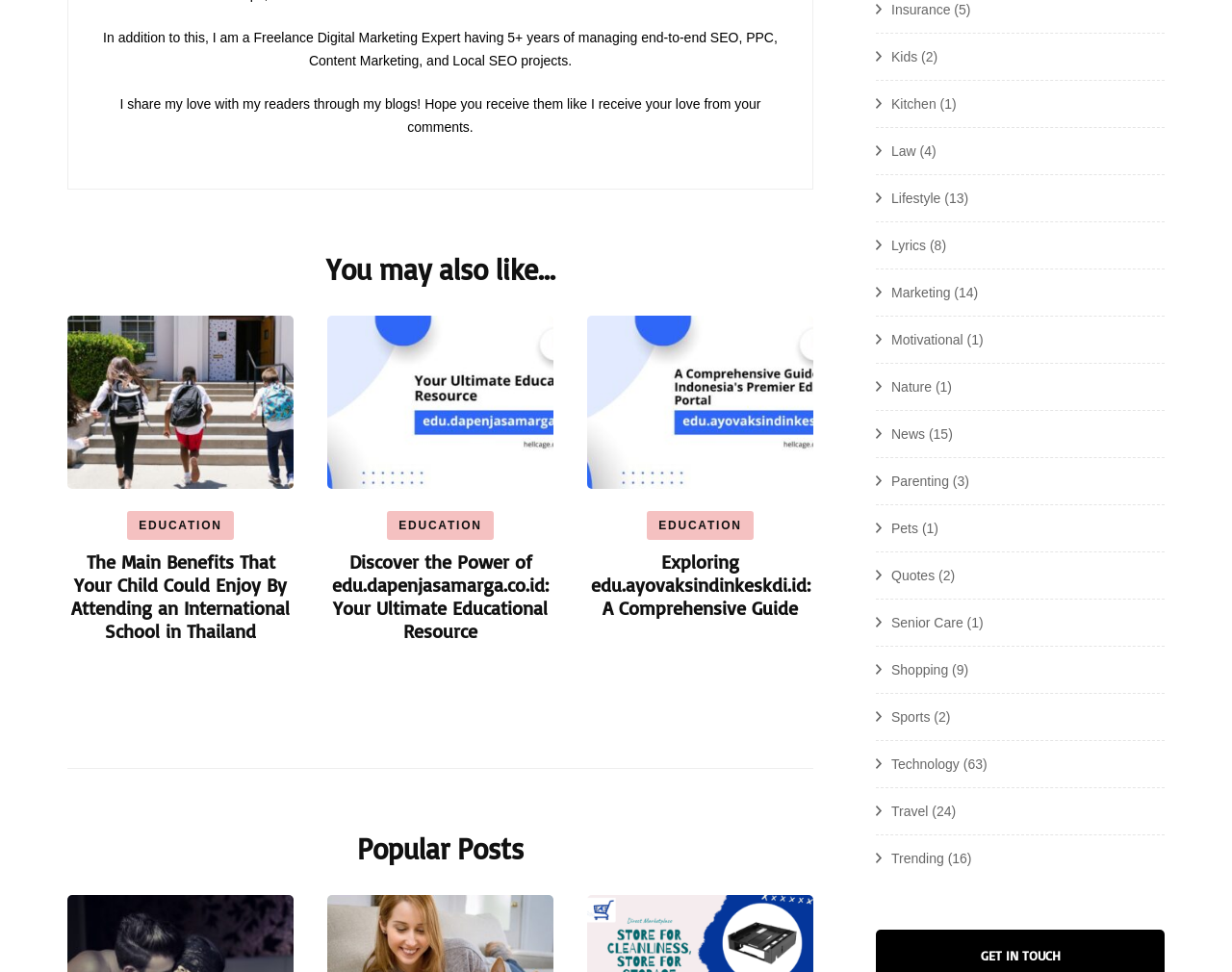How many articles are listed under 'You may also like...'?
Refer to the screenshot and answer in one word or phrase.

3